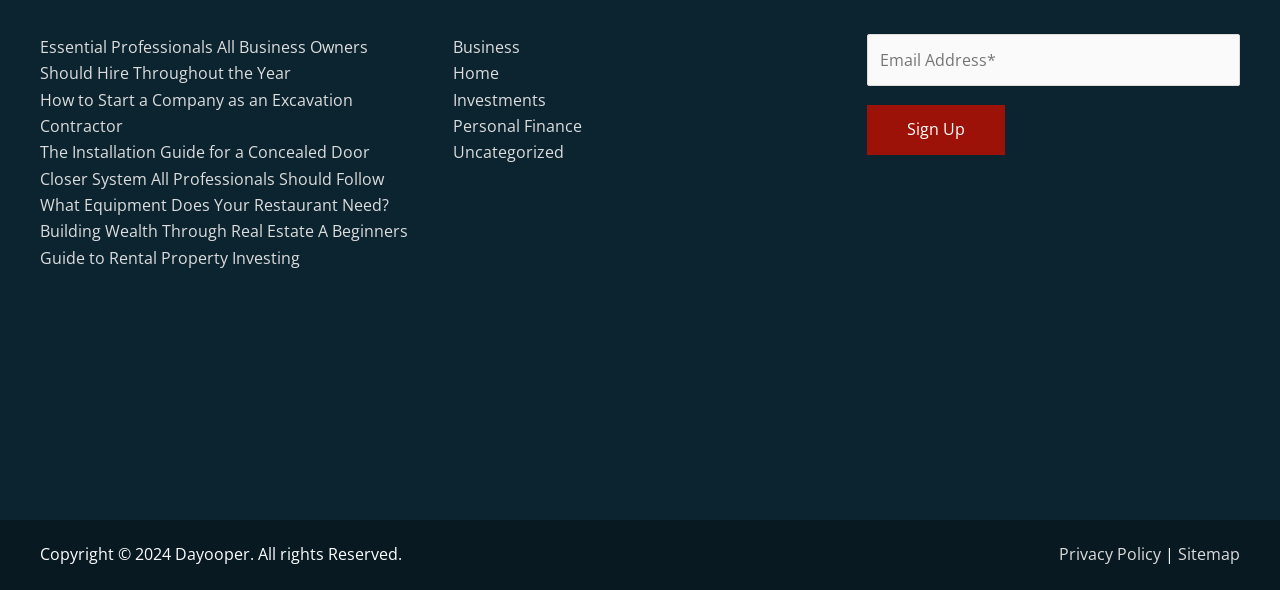Identify the bounding box coordinates for the UI element described as follows: "value="Sign Up"". Ensure the coordinates are four float numbers between 0 and 1, formatted as [left, top, right, bottom].

[0.677, 0.179, 0.785, 0.263]